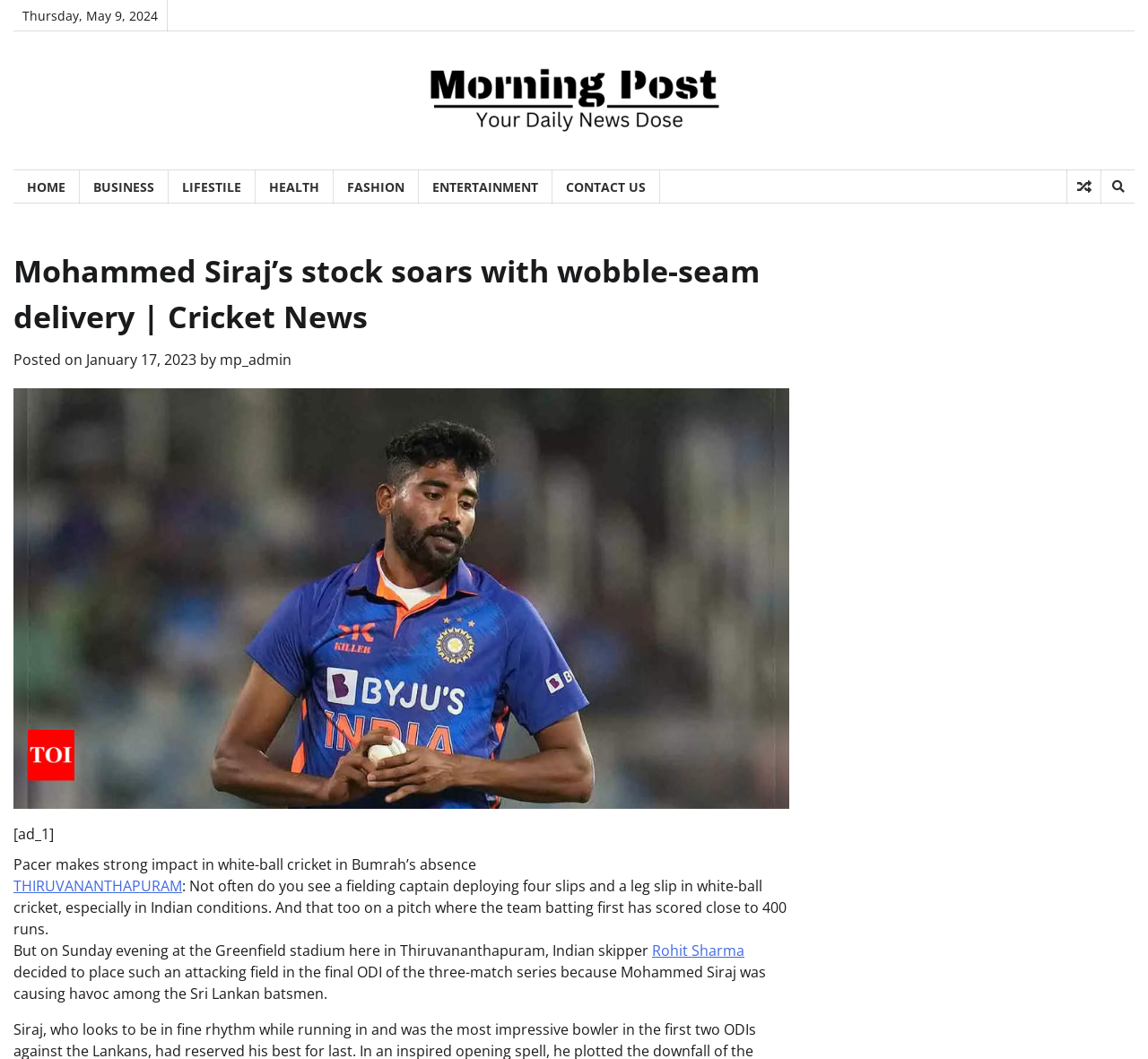Give the bounding box coordinates for this UI element: "Site by OPC(link is external)". The coordinates should be four float numbers between 0 and 1, arranged as [left, top, right, bottom].

None